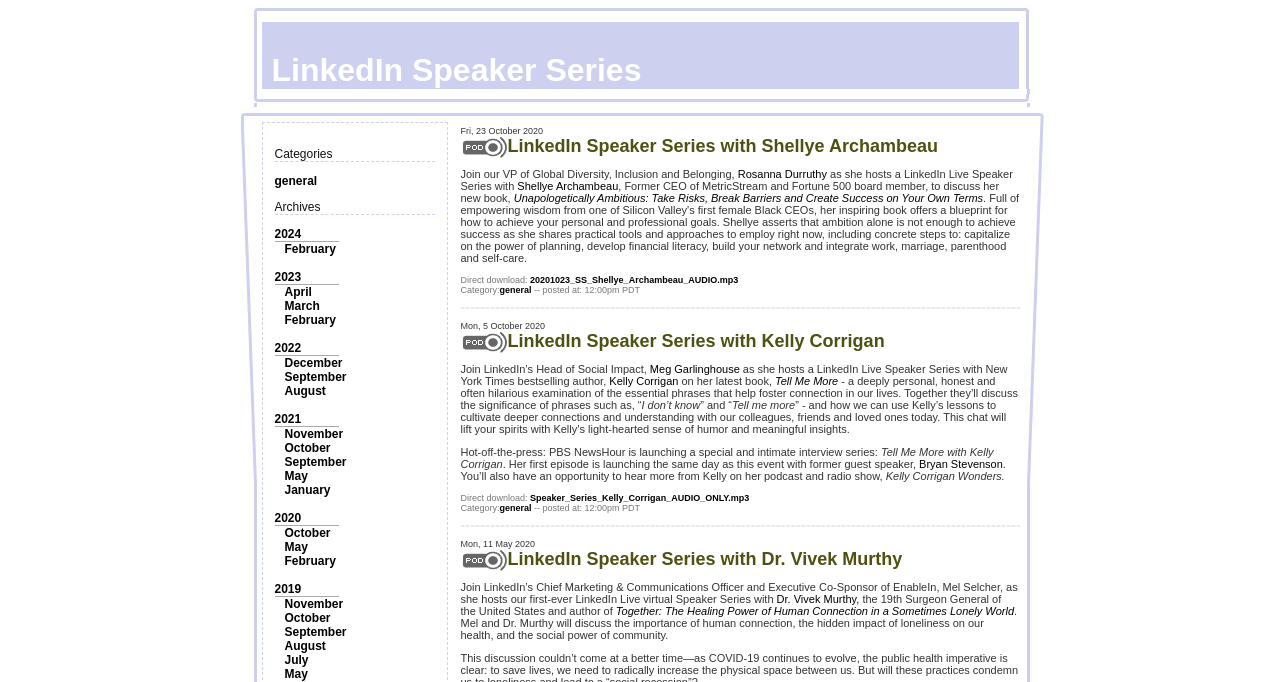Describe every aspect of the webpage comprehensively.

The webpage is titled "LinkedIn Speaker Series" and features a prominent image at the top. Below the image, there are categories and archives listed, with links to specific years and months, such as "2024", "February", and "2023". 

The main content of the page is divided into two sections, each containing a description of a LinkedIn Live Speaker Series event. The first event features Shellye Archambeau, Former CEO of MetricStream and Fortune 500 board member, discussing her new book "Unapologetically Ambitious: Take Risks, Break Barriers and Create Success on Your Own Terms". The description includes details about the book and the event, as well as a link to download the audio recording. 

The second event features Kelly Corrigan, a New York Times bestselling author, discussing her latest book "Tell Me More". The description includes details about the book and the event, as well as a link to download the audio recording. There is also a mention of a PBS NewsHour interview series with Kelly Corrigan and a link to her podcast and radio show.

Throughout the page, there are several links to audio recordings, books, and authors, as well as categories and archives. The overall layout is organized and easy to navigate, with clear headings and concise descriptions.